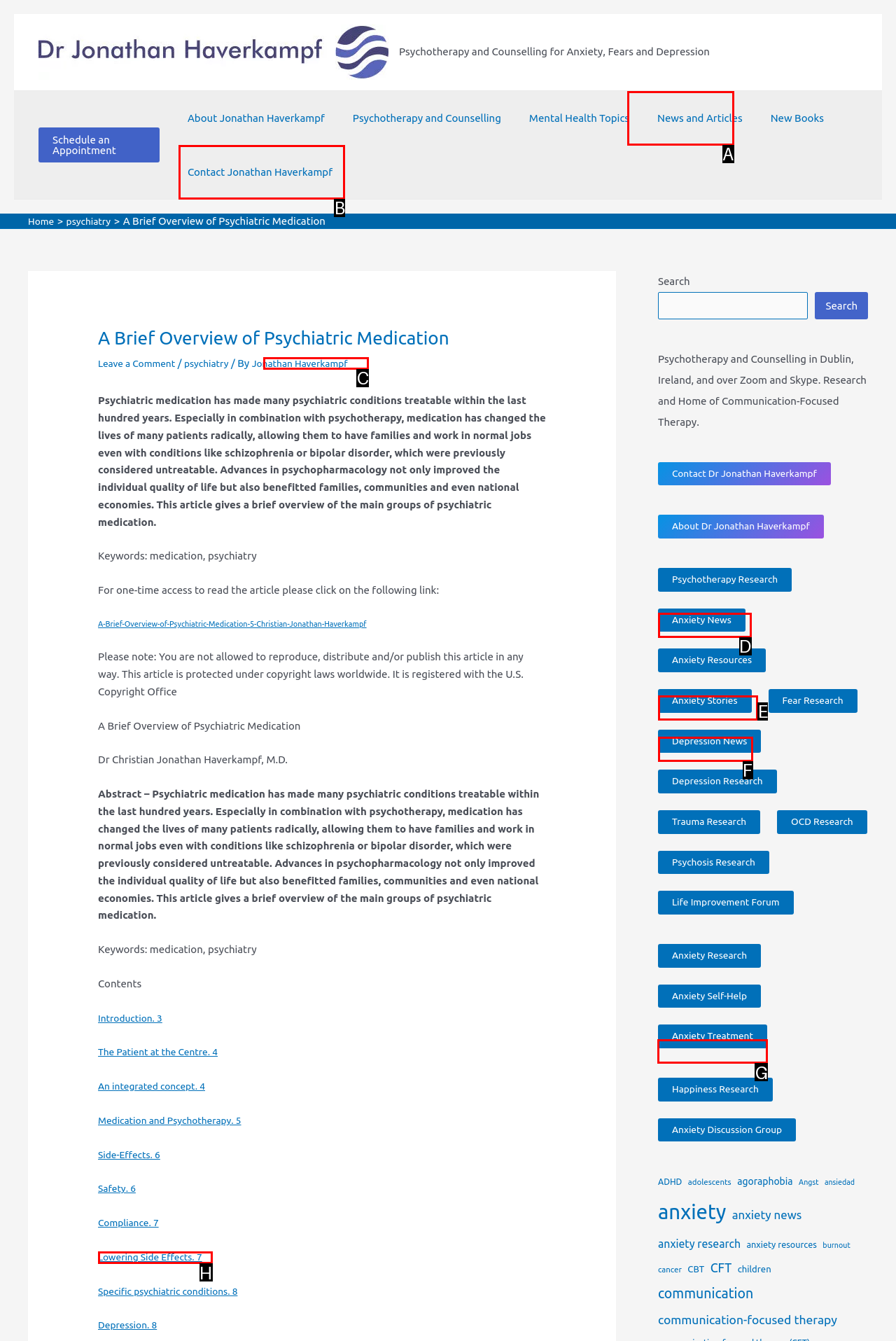Based on the choices marked in the screenshot, which letter represents the correct UI element to perform the task: Learn about anxiety research?

G